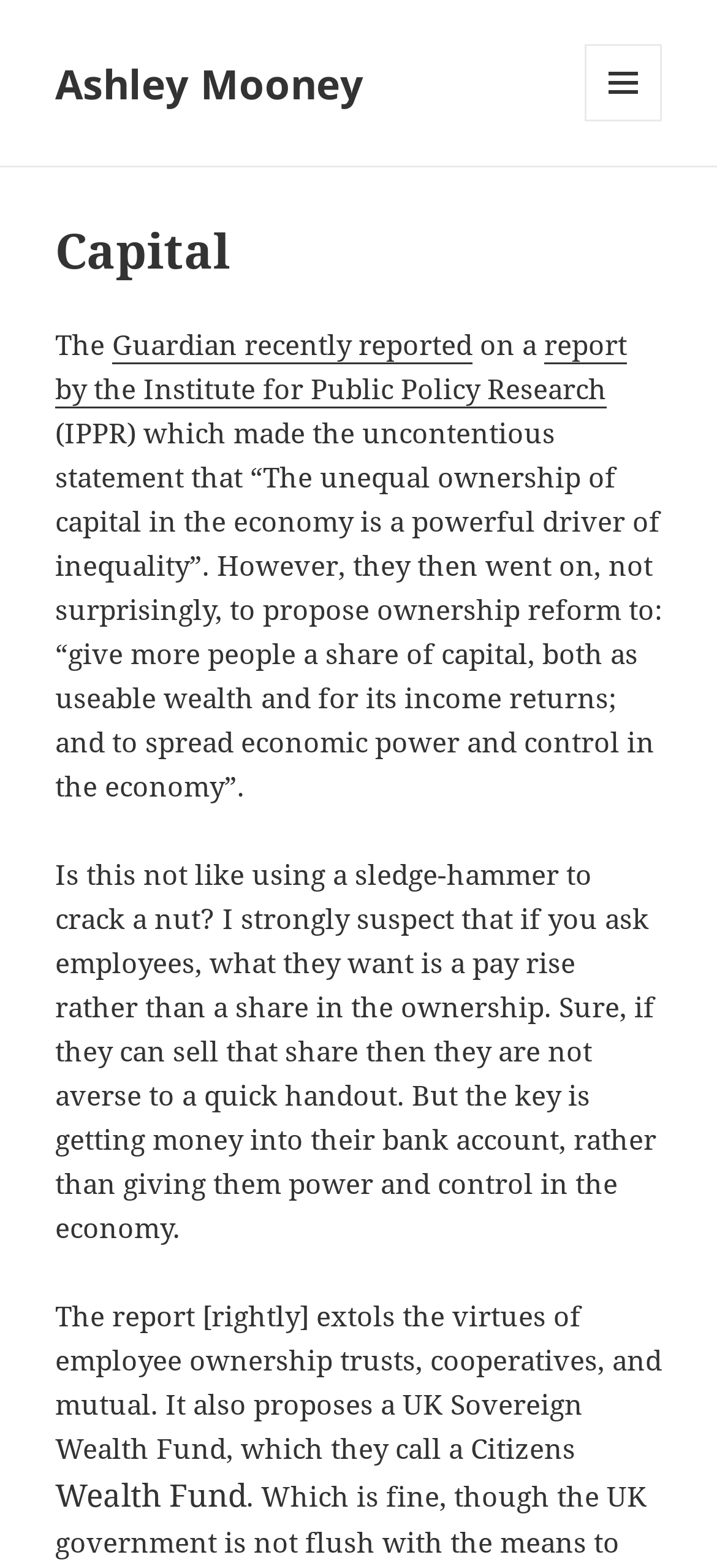What is the name of the organization mentioned in the article?
Refer to the image and provide a one-word or short phrase answer.

Institute for Public Policy Research